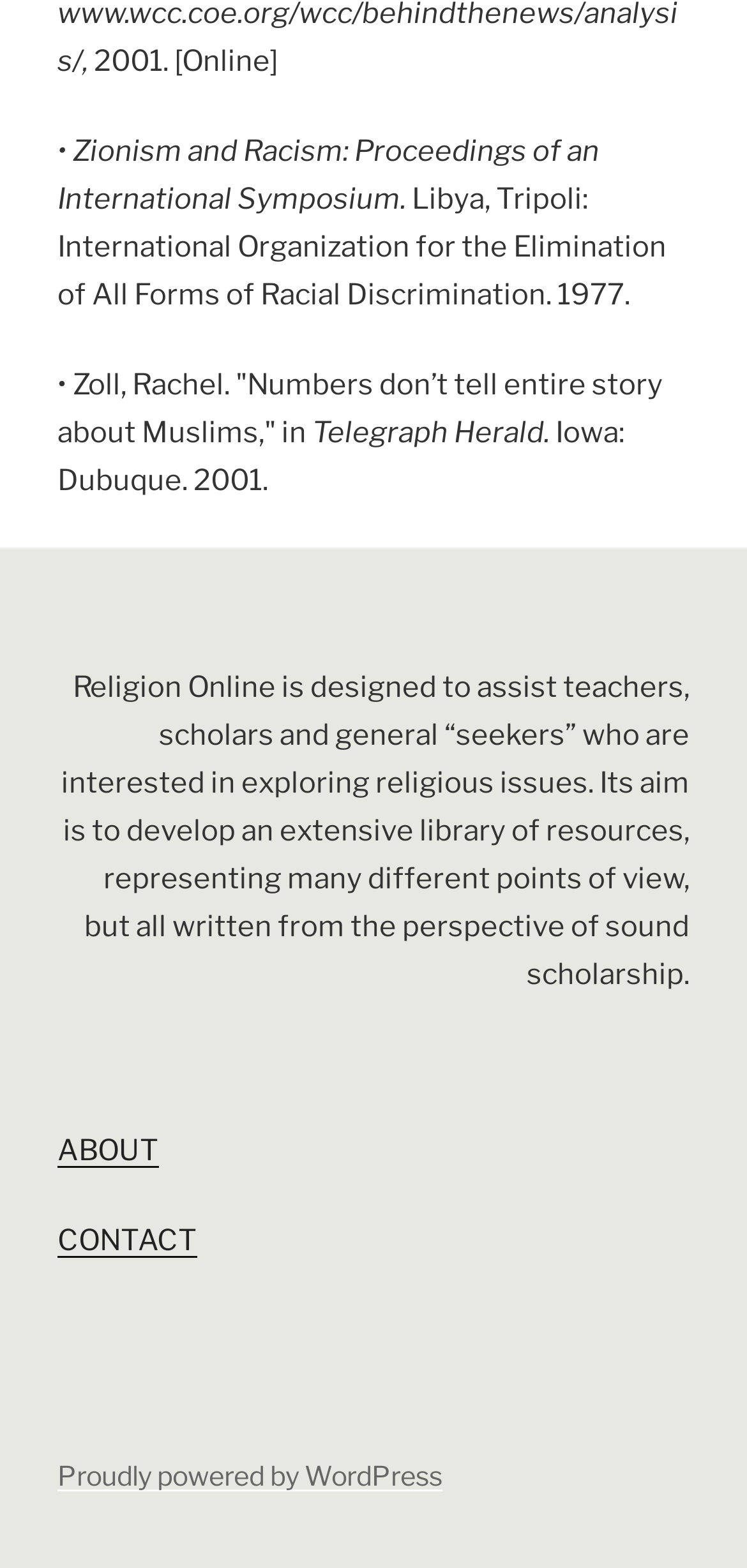Determine the bounding box for the UI element as described: "ABOUT". The coordinates should be represented as four float numbers between 0 and 1, formatted as [left, top, right, bottom].

[0.077, 0.723, 0.213, 0.745]